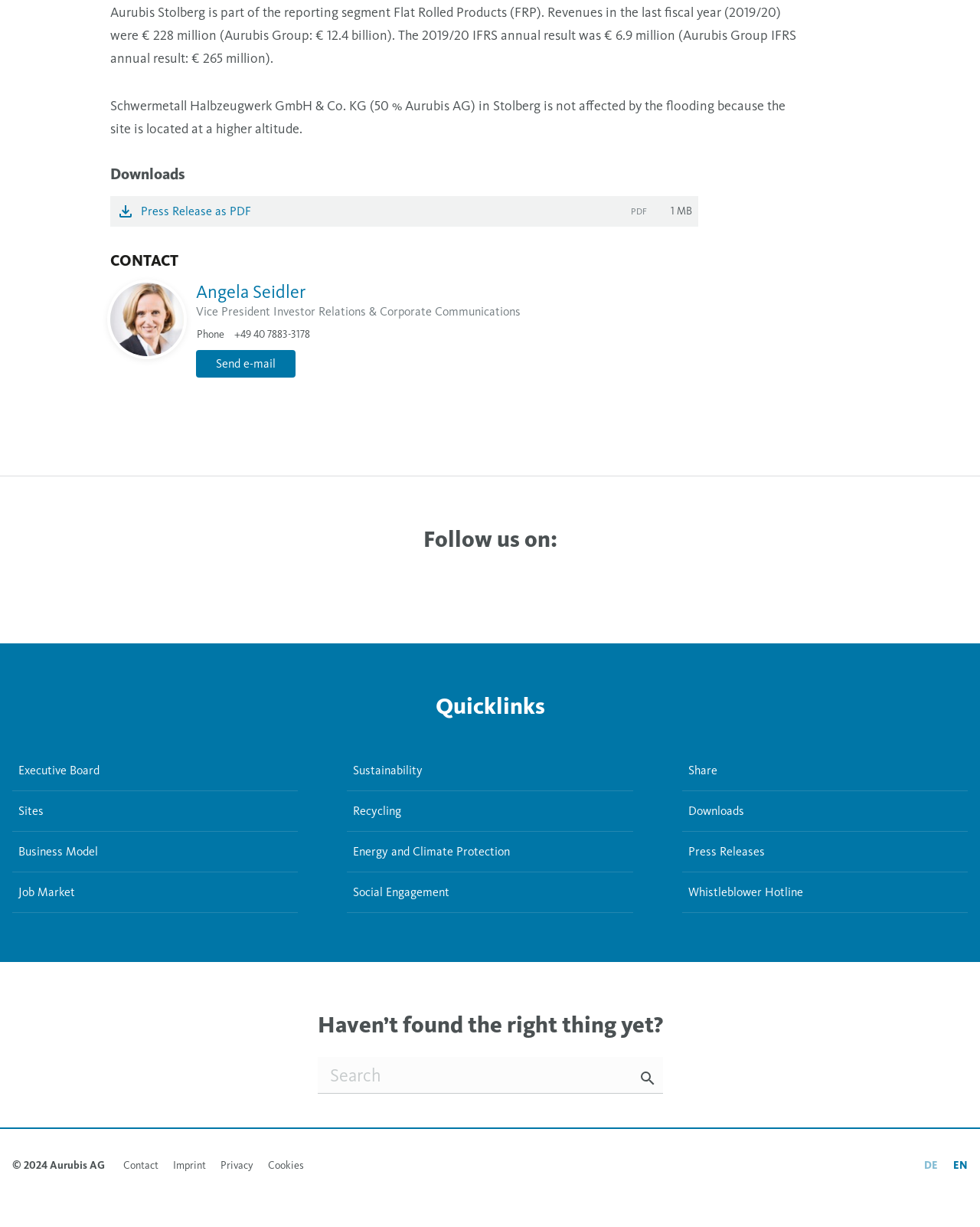Specify the bounding box coordinates of the area to click in order to execute this command: 'Download the press release as PDF'. The coordinates should consist of four float numbers ranging from 0 to 1, and should be formatted as [left, top, right, bottom].

[0.112, 0.16, 0.712, 0.185]